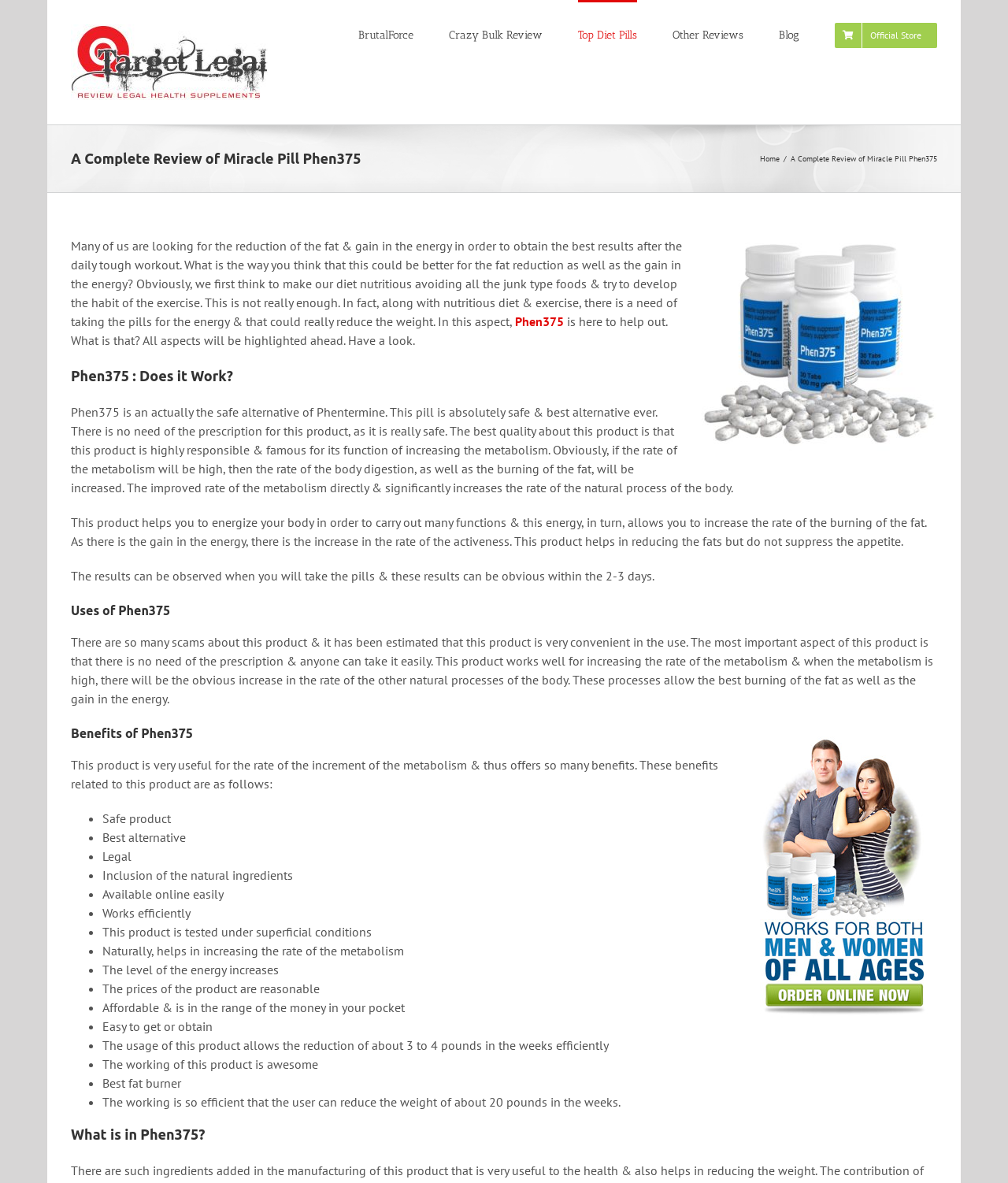Locate the bounding box coordinates of the element you need to click to accomplish the task described by this instruction: "Read more about 'Phen375 : Does it Work?'".

[0.07, 0.309, 0.93, 0.327]